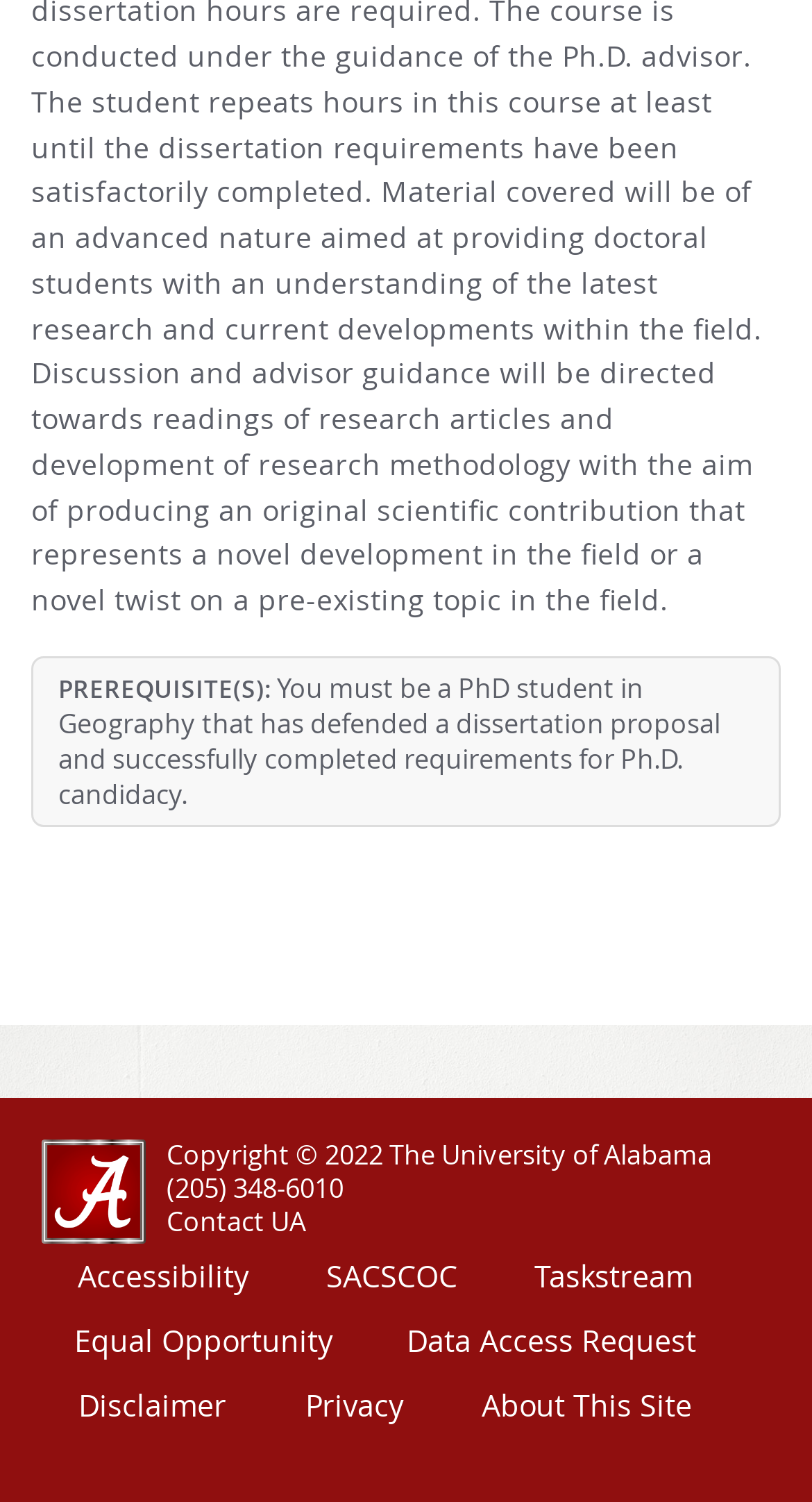Using the details in the image, give a detailed response to the question below:
What is the prerequisite for PhD students in Geography?

Based on the static text element 'PREREQUISITE(S):' and the subsequent text 'You must be a PhD student in Geography that has defended a dissertation proposal and successfully completed requirements for Ph.D. candidacy.', it can be inferred that the prerequisite for PhD students in Geography is to have defended a dissertation proposal.